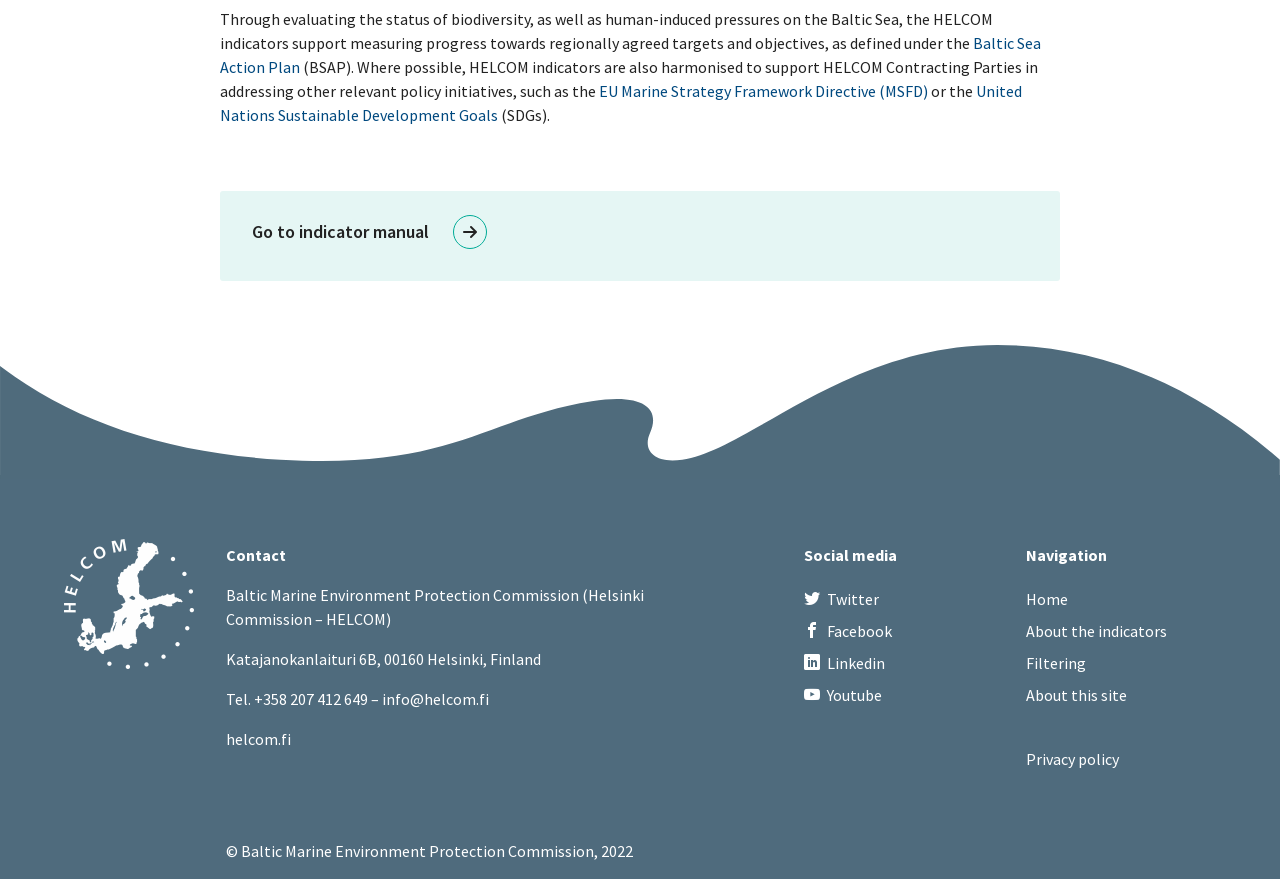Provide the bounding box for the UI element matching this description: "About this site".

[0.802, 0.777, 0.95, 0.804]